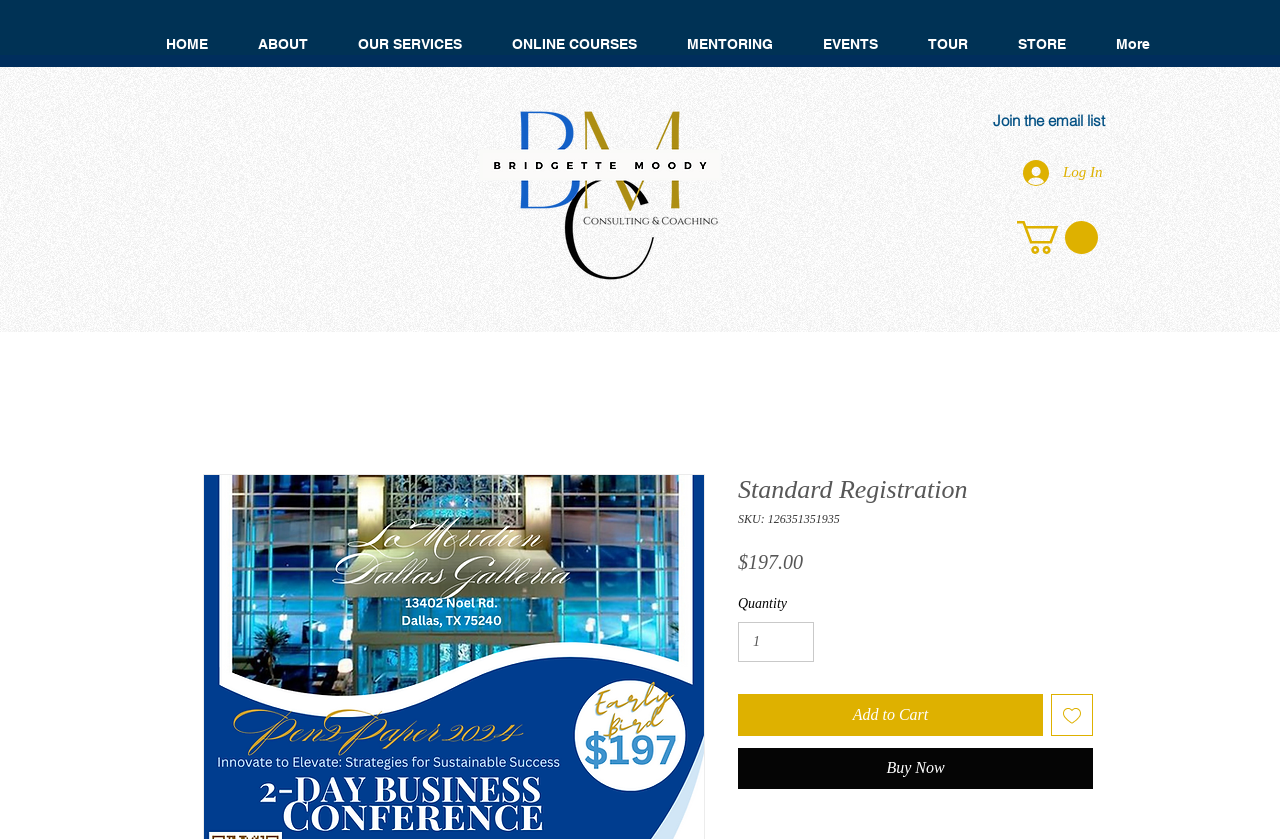Please give the bounding box coordinates of the area that should be clicked to fulfill the following instruction: "Change Quantity". The coordinates should be in the format of four float numbers from 0 to 1, i.e., [left, top, right, bottom].

[0.577, 0.741, 0.636, 0.789]